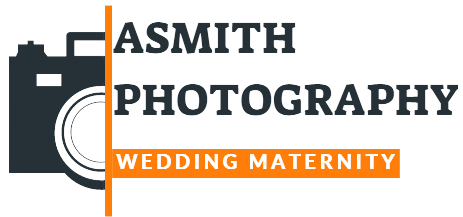What is the font style of the text 'ASMITH PHOTOGRAPHY'?
Using the picture, provide a one-word or short phrase answer.

Bold, uppercase